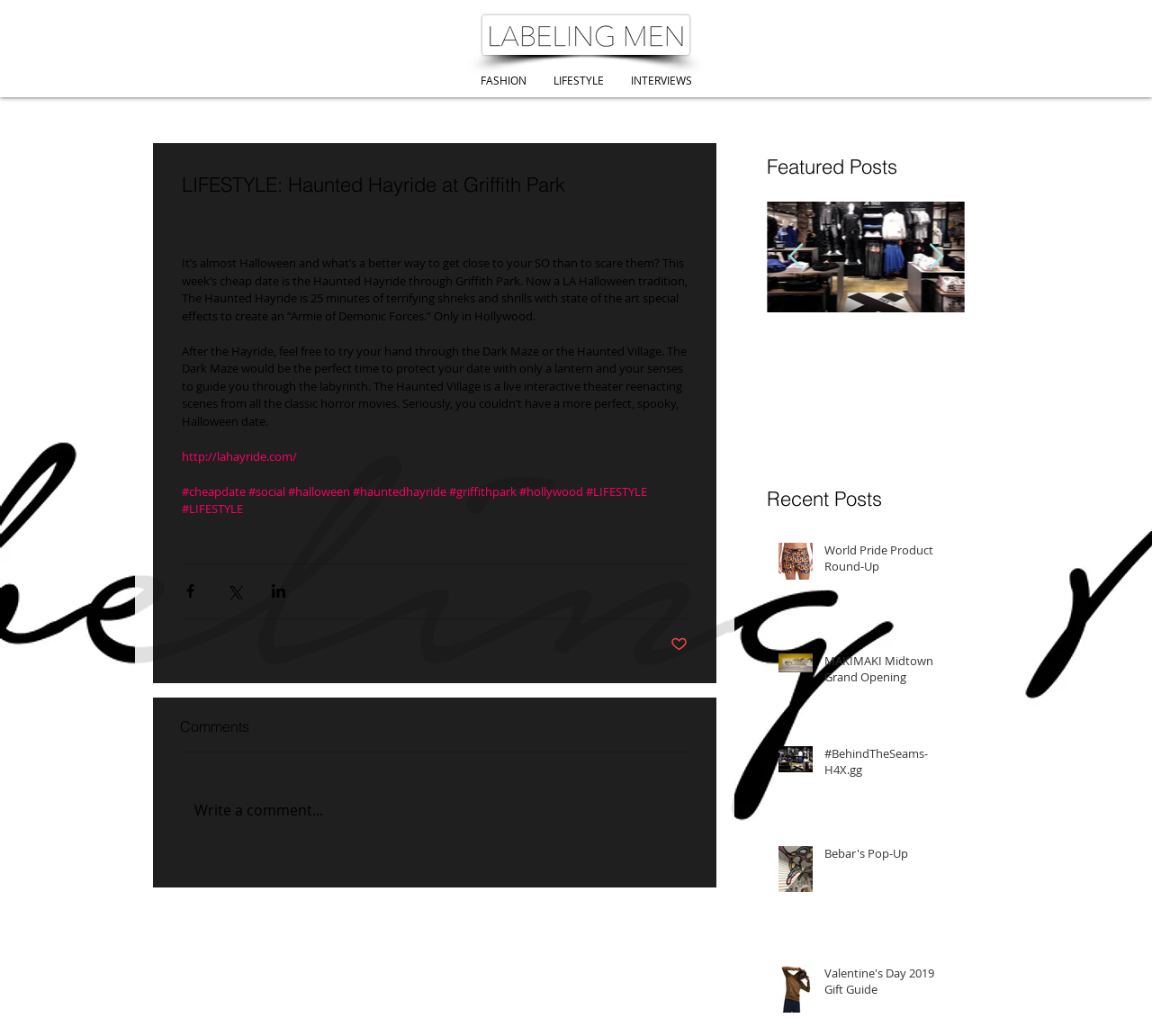Locate the UI element described by Valentine's Day 2019 Gift Guide in the provided webpage screenshot. Return the bounding box coordinates in the format (top-left x, top-left y, bottom-right x, bottom-right y), ensuring all values are between 0 and 1.

[0.716, 0.931, 0.828, 0.97]